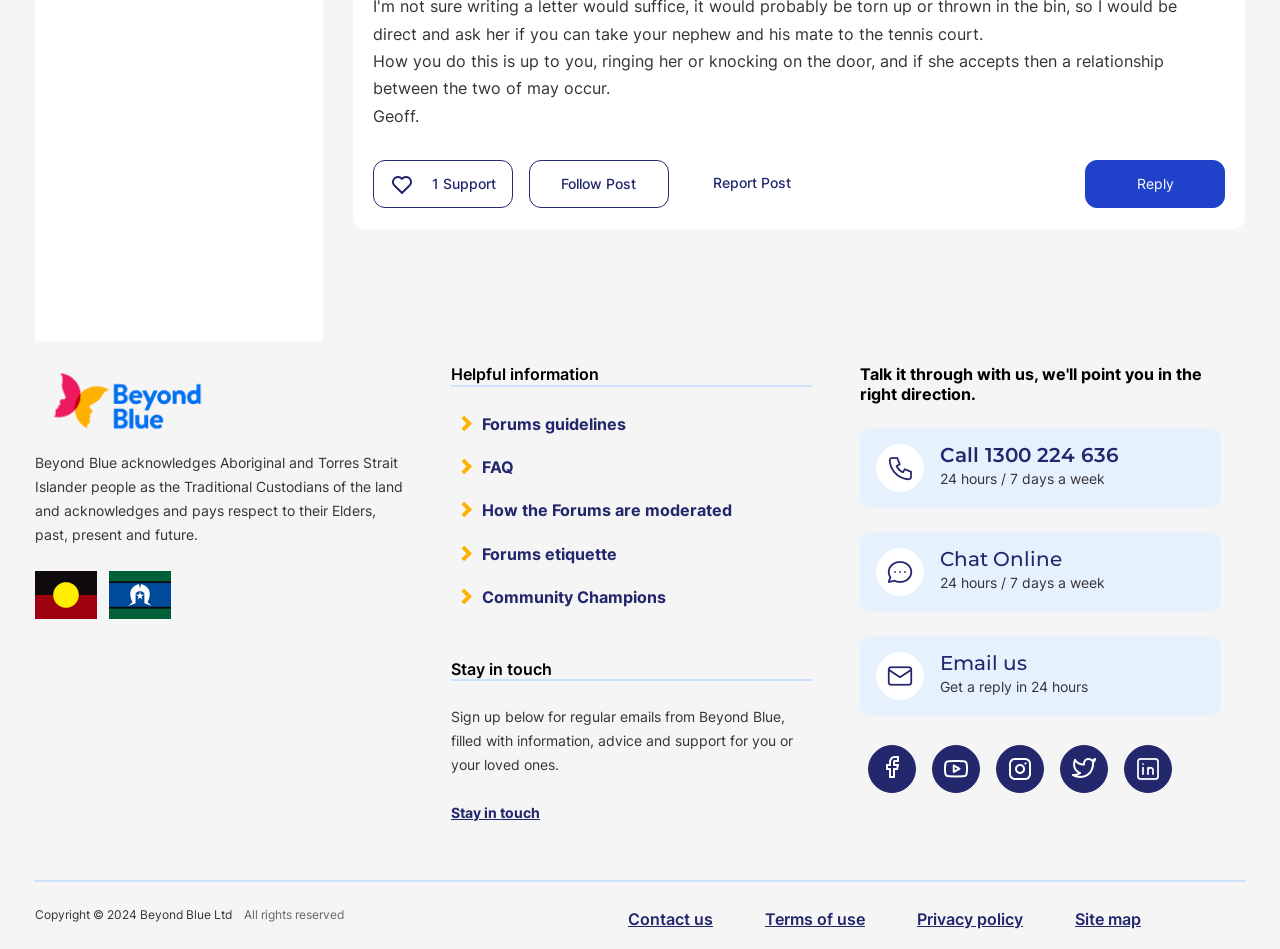Please identify the bounding box coordinates of where to click in order to follow the instruction: "Reply to this comment".

[0.848, 0.169, 0.957, 0.22]